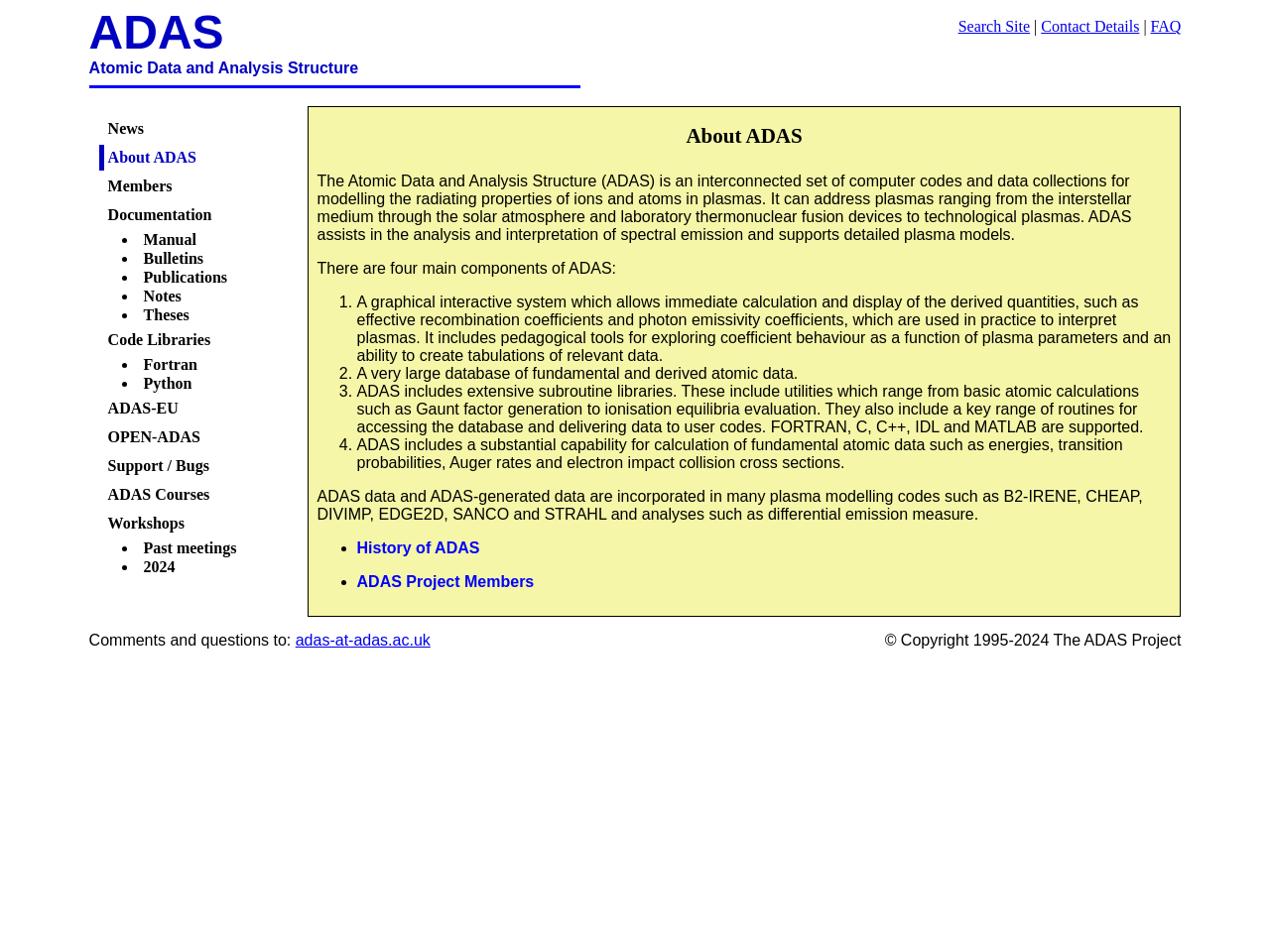Please locate the bounding box coordinates for the element that should be clicked to achieve the following instruction: "Search the site". Ensure the coordinates are given as four float numbers between 0 and 1, i.e., [left, top, right, bottom].

[0.754, 0.019, 0.811, 0.037]